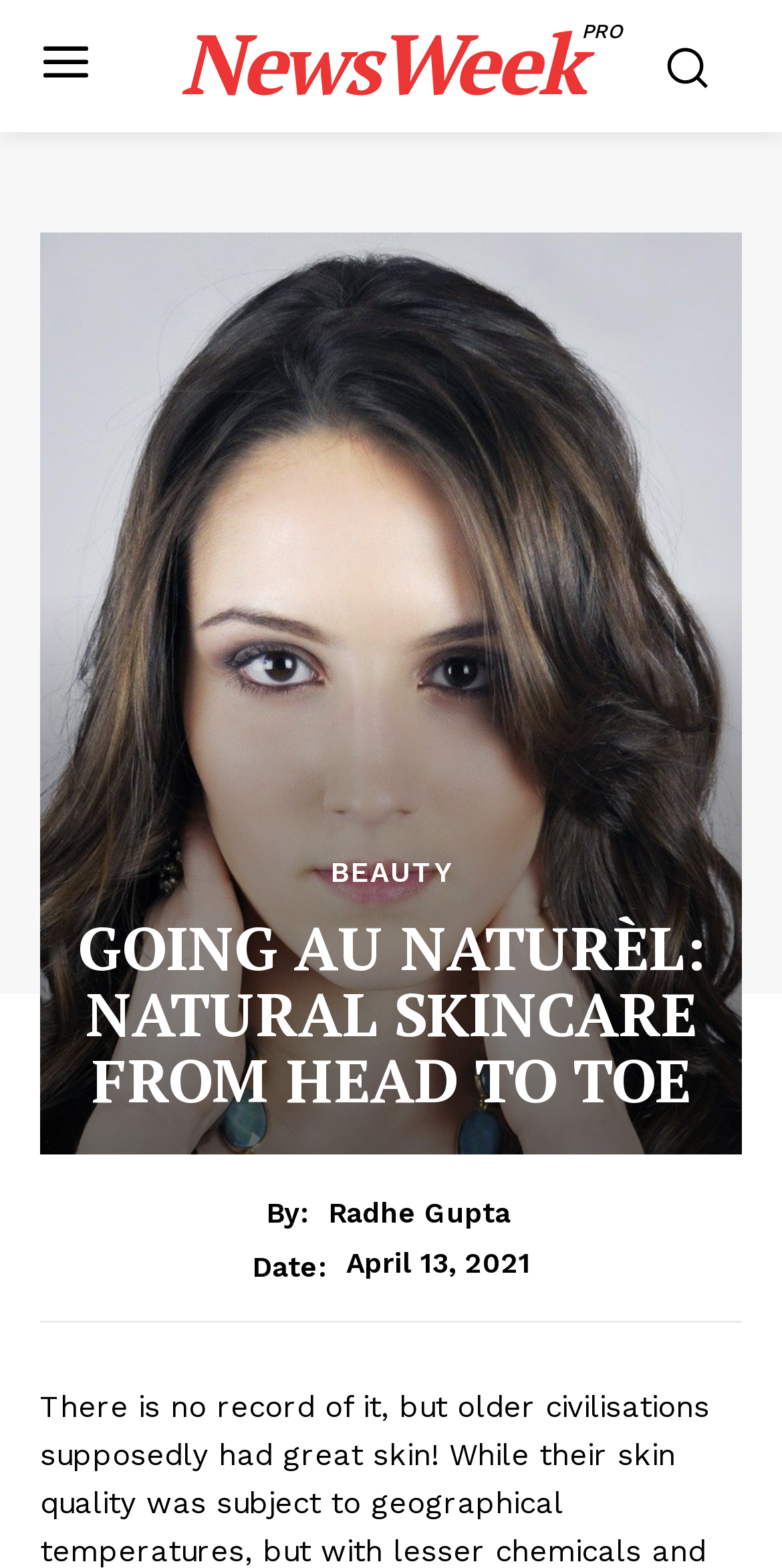Summarize the webpage with a detailed and informative caption.

The webpage appears to be an article from Blister Magazine, titled "GOING AU NATURÈL: NATURAL SKINCARE FROM HEAD TO TOE". At the top left, there is a link to "NewsWeek PRO". To the right of this link, there is a small image. 

Below the image, the main title of the article is prominently displayed. The author of the article, Radhe Gupta, is credited below the title, preceded by the text "By:". The date of the article, "April 13, 2021", is listed below the author's name, preceded by the text "Date:". 

On the left side of the page, there is a link to the "BEAUTY" section, which is positioned above the article's title. The overall layout of the page is organized, with clear headings and concise text.